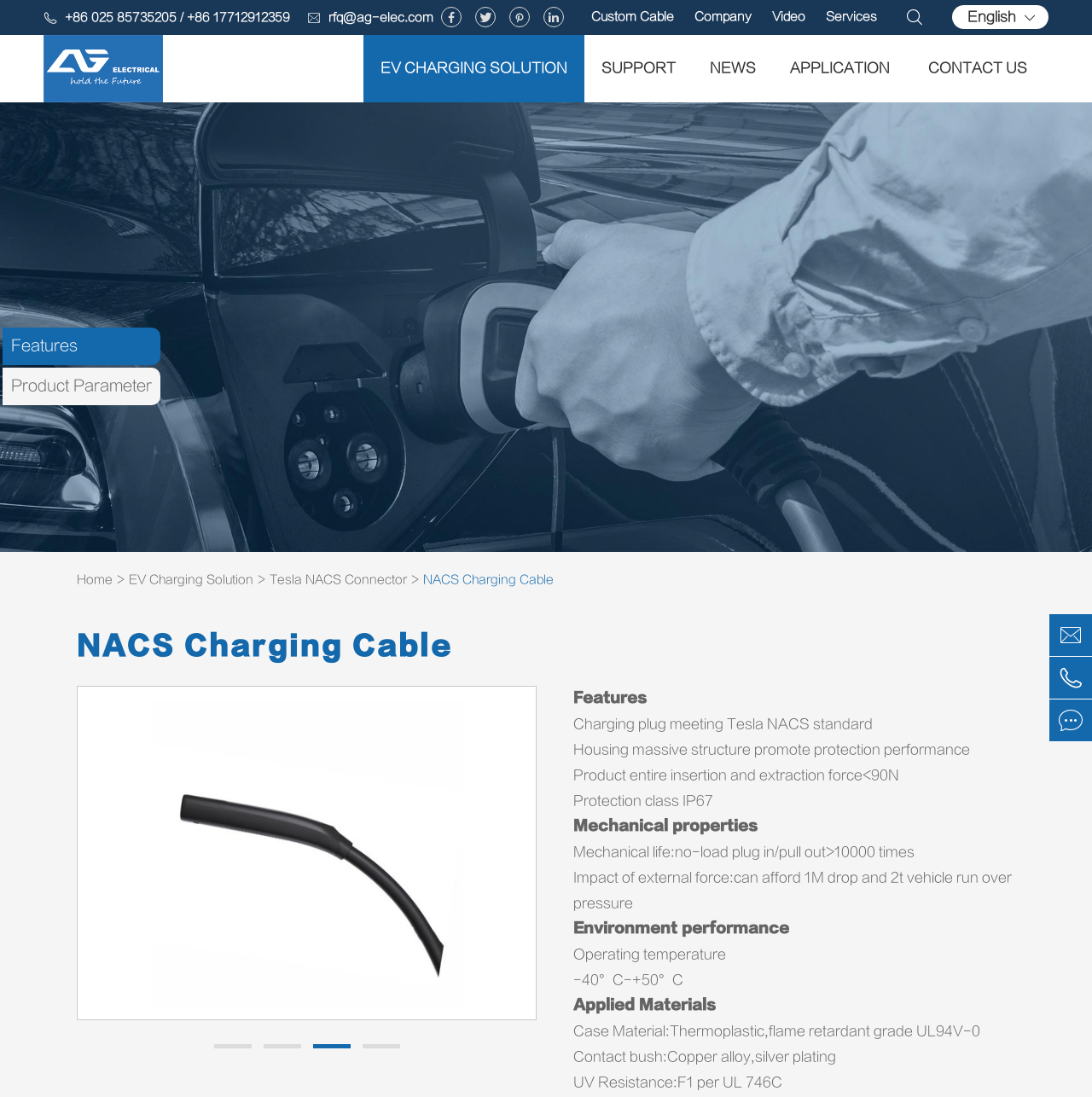What is the company name? Based on the image, give a response in one word or a short phrase.

AG Electrical Technology Co., Ltd